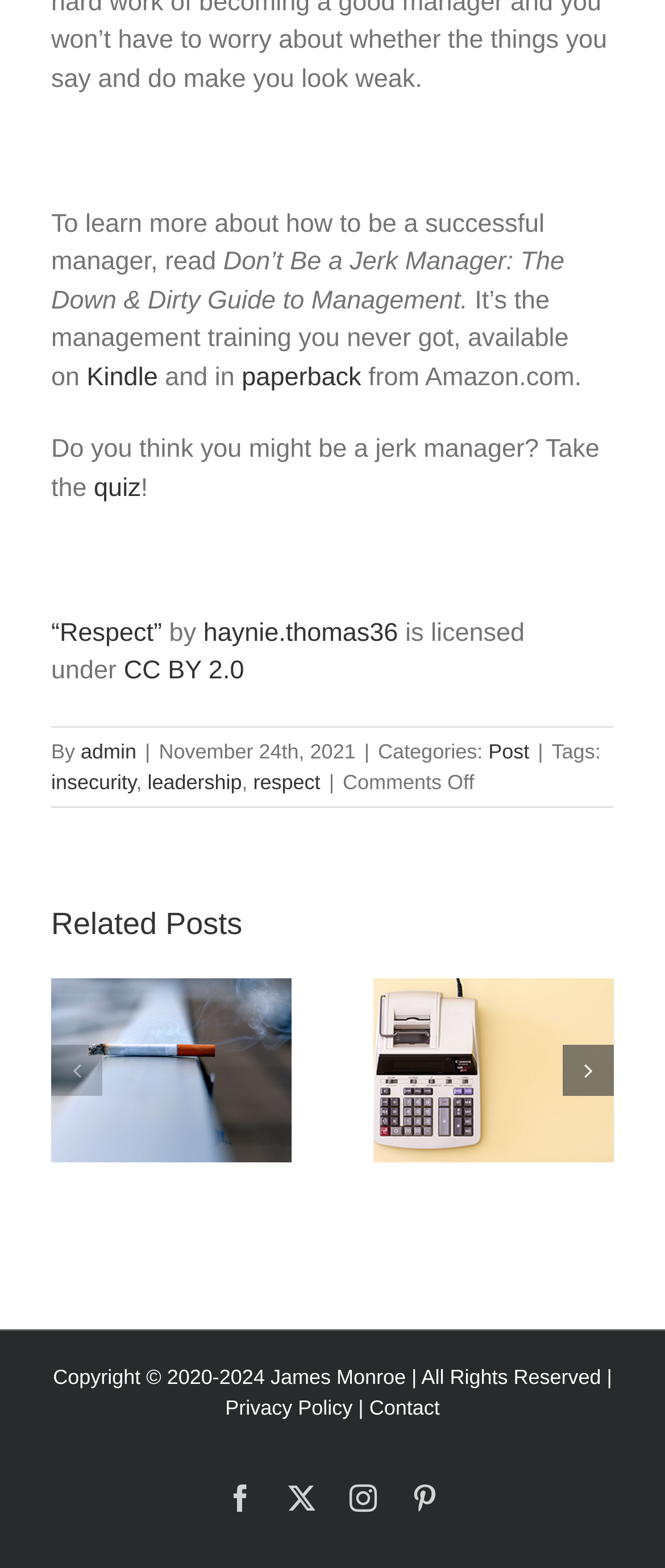Use the information in the screenshot to answer the question comprehensively: What are the formats in which the book is available?

I found the formats in which the book is available by reading the static text elements with the content 'Kindle' and 'paperback' which are located near the top of the page.